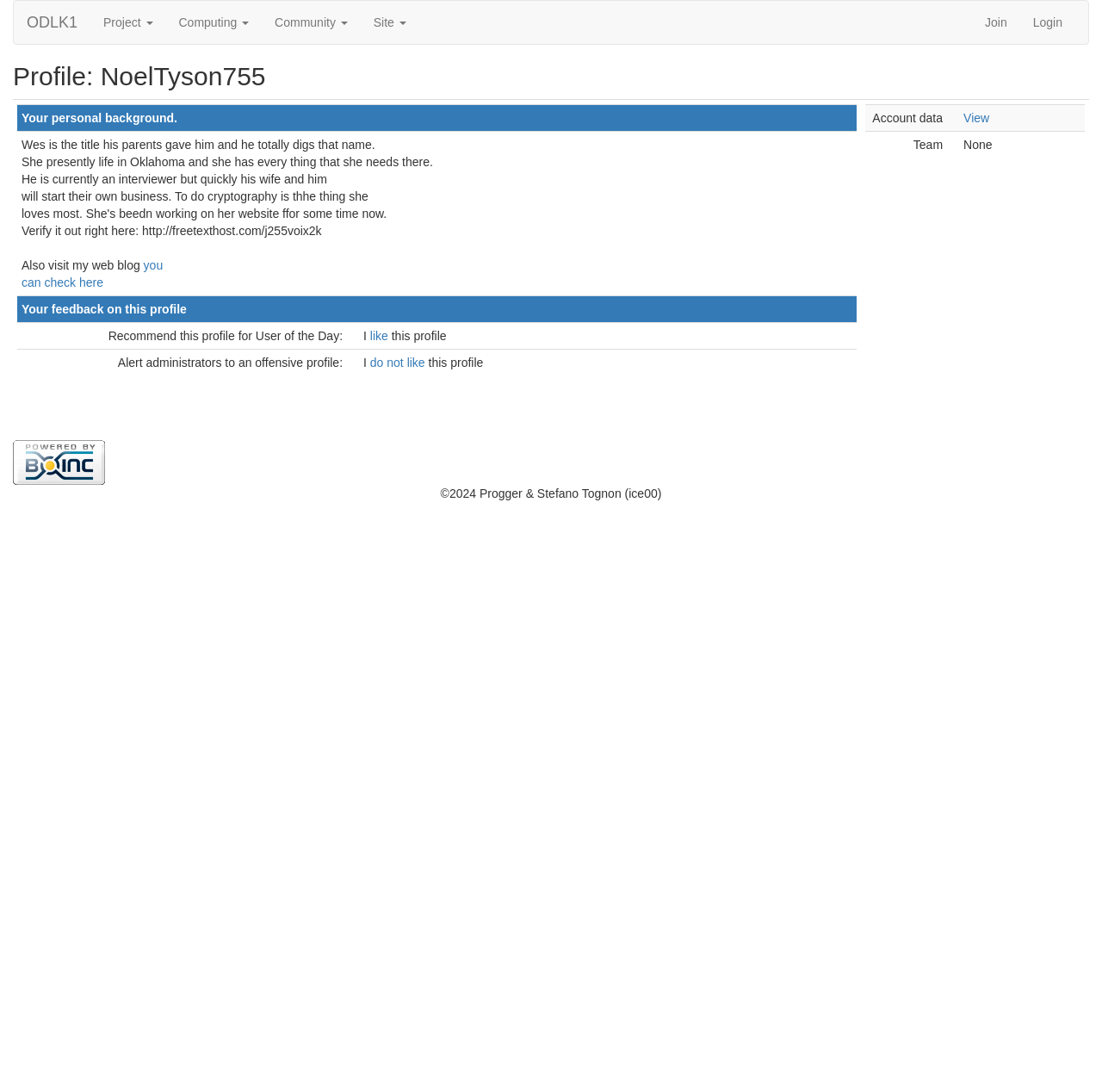Refer to the screenshot and give an in-depth answer to this question: Can the user's profile be recommended for User of the Day?

The webpage provides an option to 'Recommend this profile for User of the Day' which suggests that the user's profile can be recommended for this title.